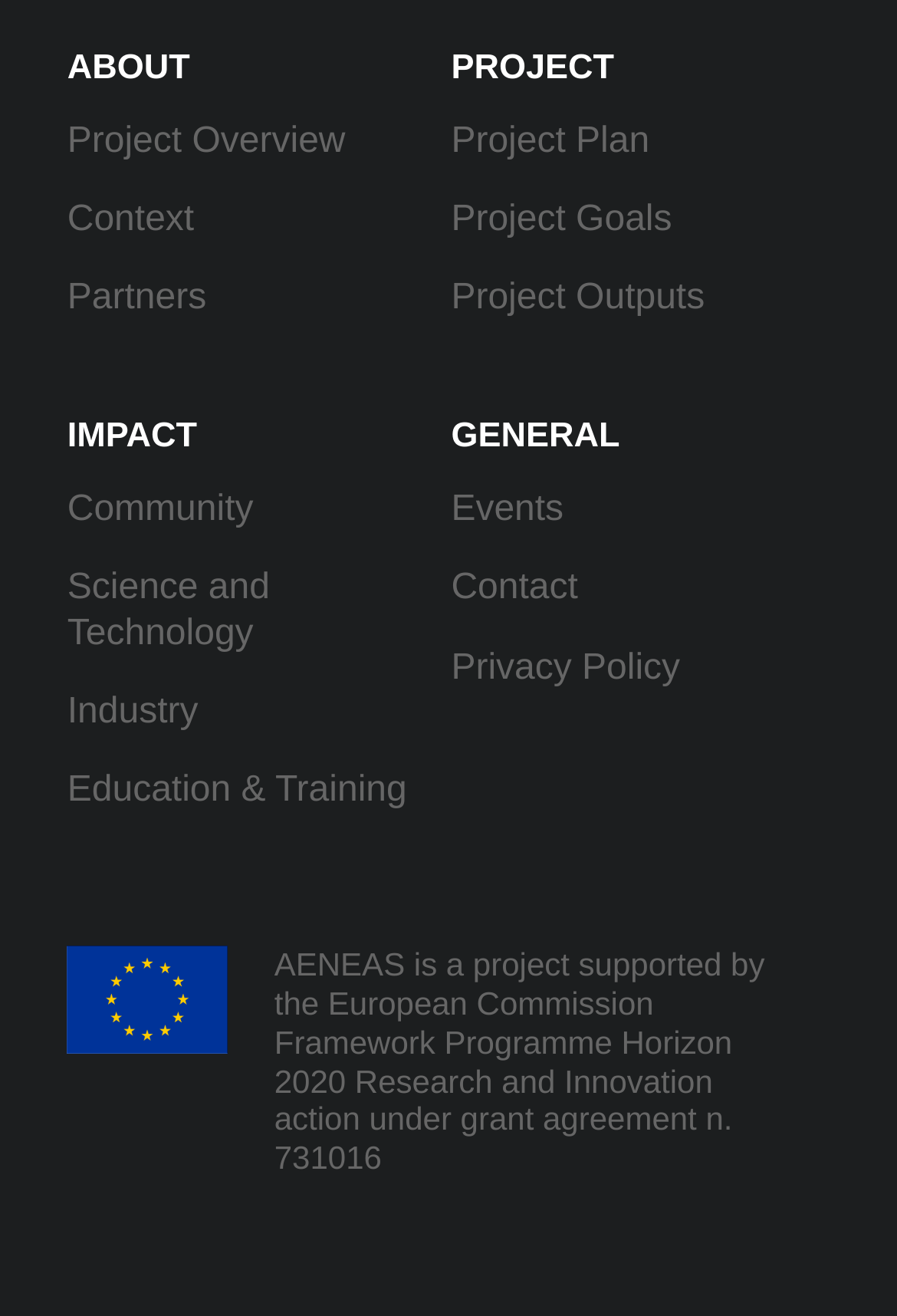Find the bounding box coordinates of the element to click in order to complete the given instruction: "read privacy policy."

[0.503, 0.492, 0.758, 0.522]